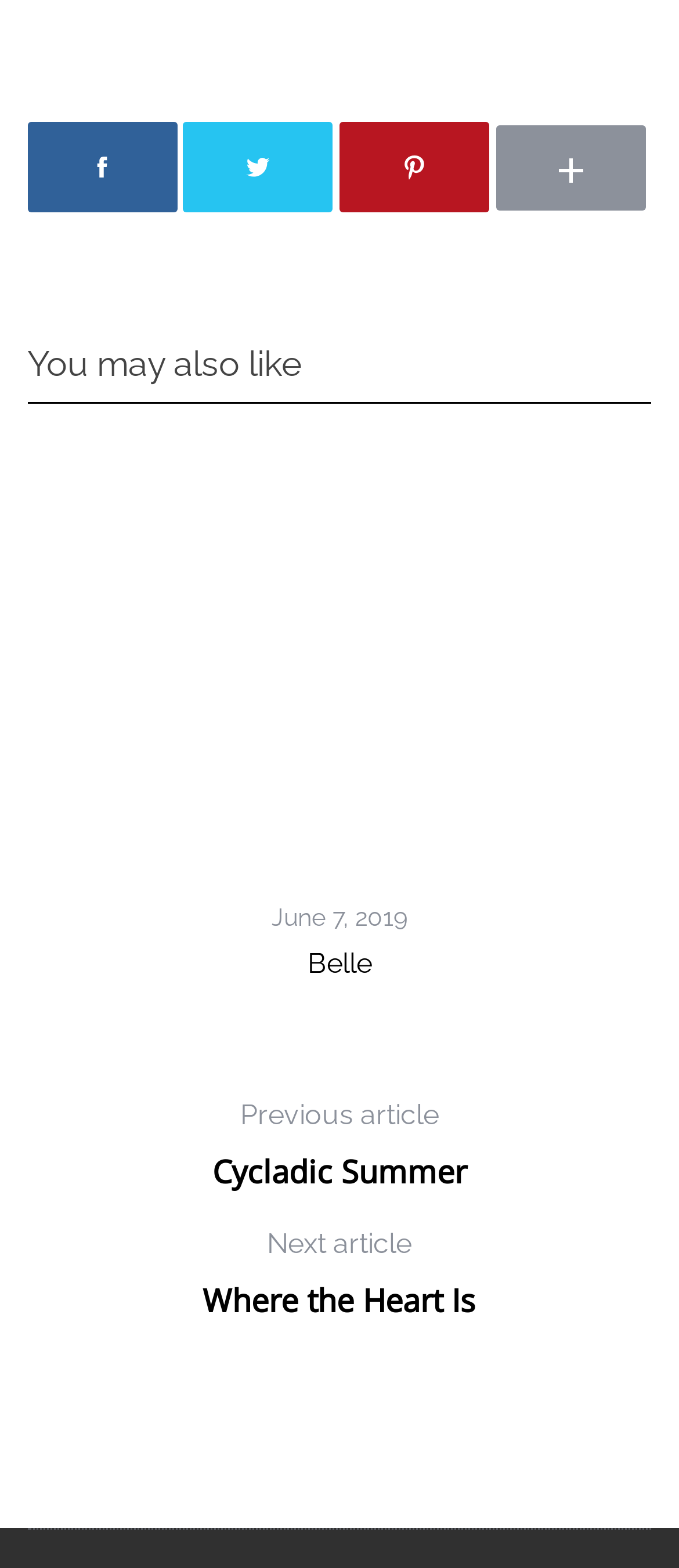Please give a one-word or short phrase response to the following question: 
How many links are above the 'You may also like' heading?

3